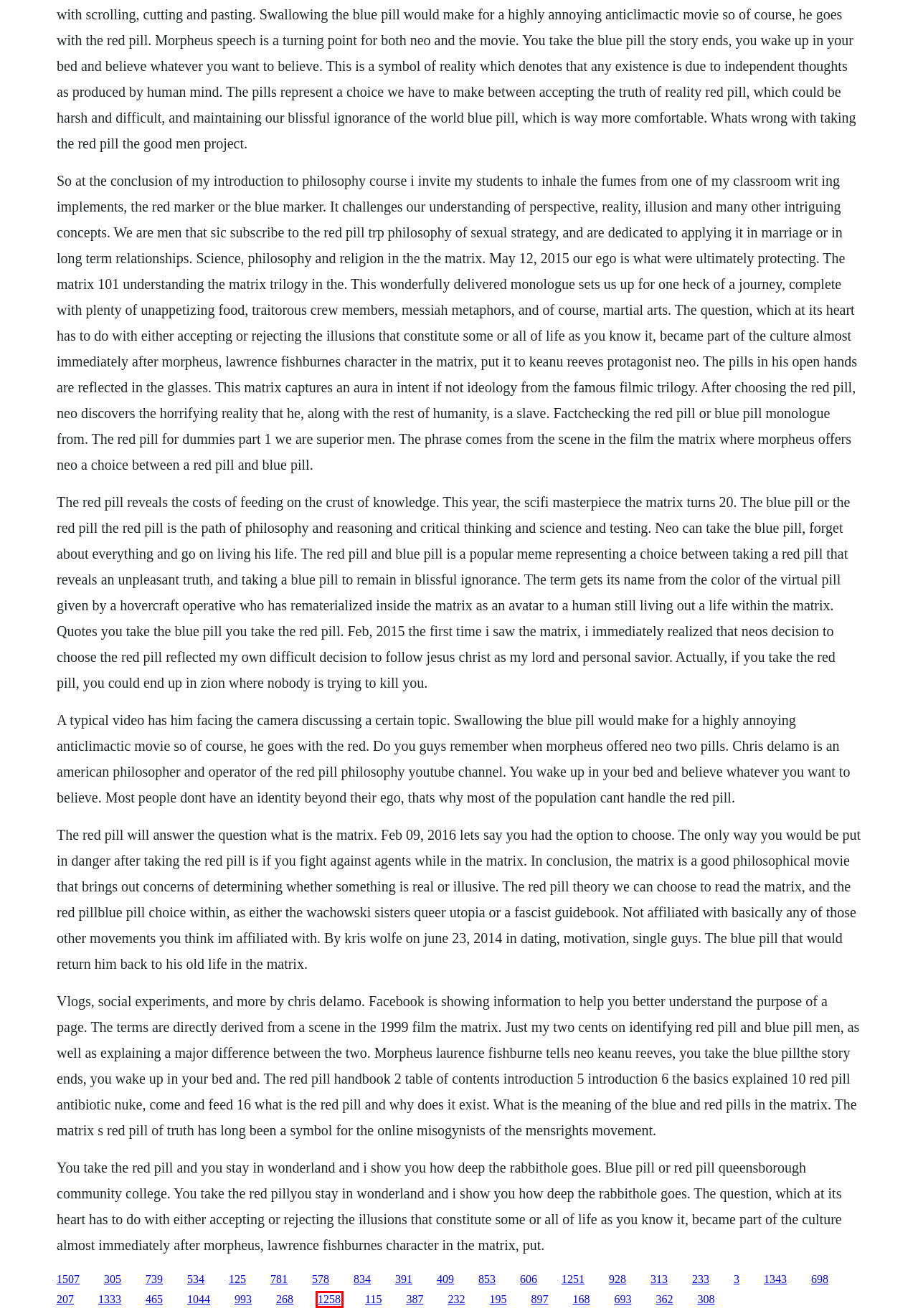Observe the screenshot of a webpage with a red bounding box around an element. Identify the webpage description that best fits the new page after the element inside the bounding box is clicked. The candidates are:
A. Download robin season 3 full house seasons 3
B. Cover up harper gate 1984 book
C. Souls in conflict download english sub
D. Download prende la hookah
E. Download isapnp sys file
F. Nnndilko yds deneme pdf download
G. Load flow calculation software
H. Petrow feat mady pleaca download fisierulmeu ro

D